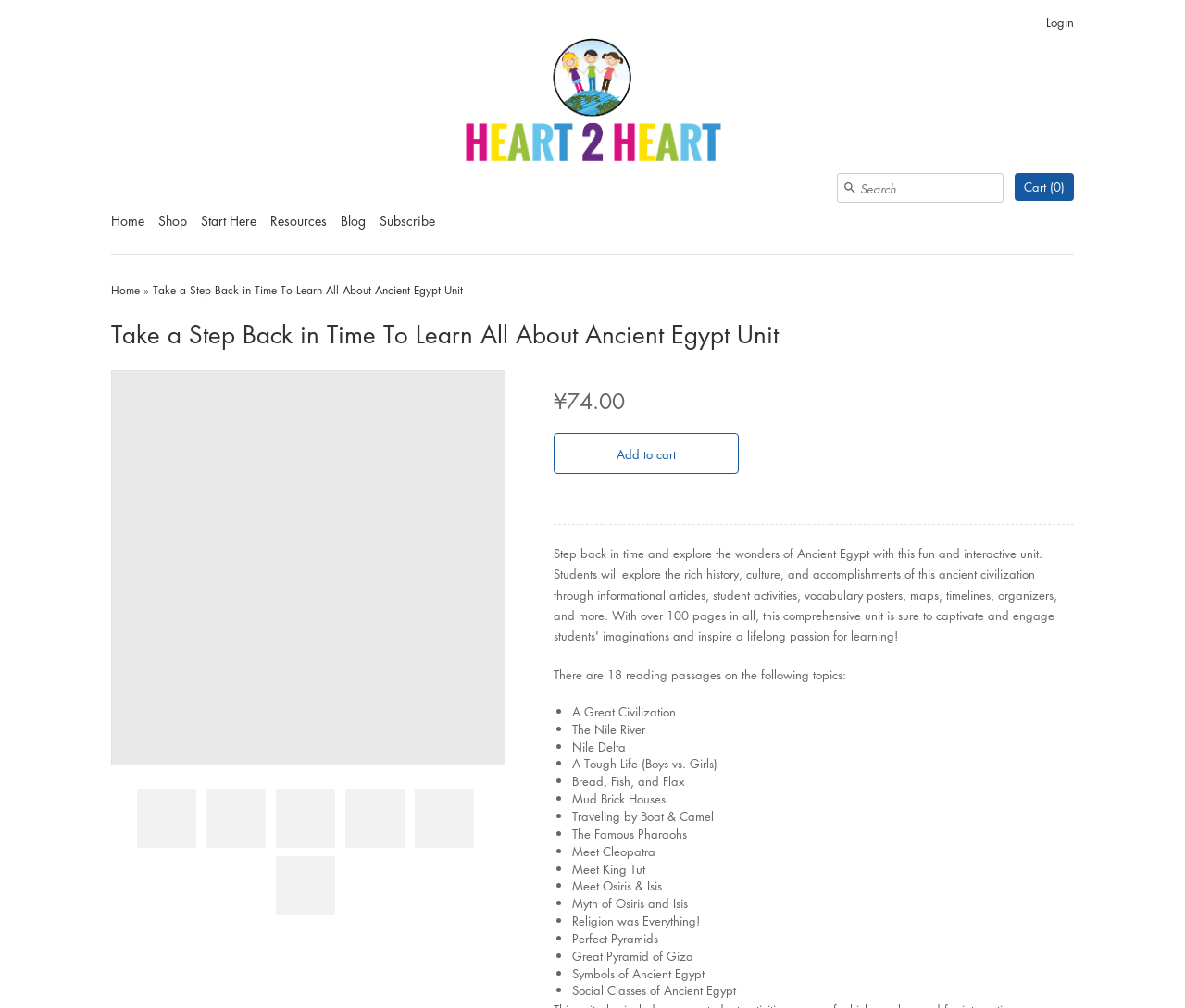Using the provided description: "aria-label="Search" name="q" placeholder="Search"", find the bounding box coordinates of the corresponding UI element. The output should be four float numbers between 0 and 1, in the format [left, top, right, bottom].

[0.706, 0.172, 0.847, 0.201]